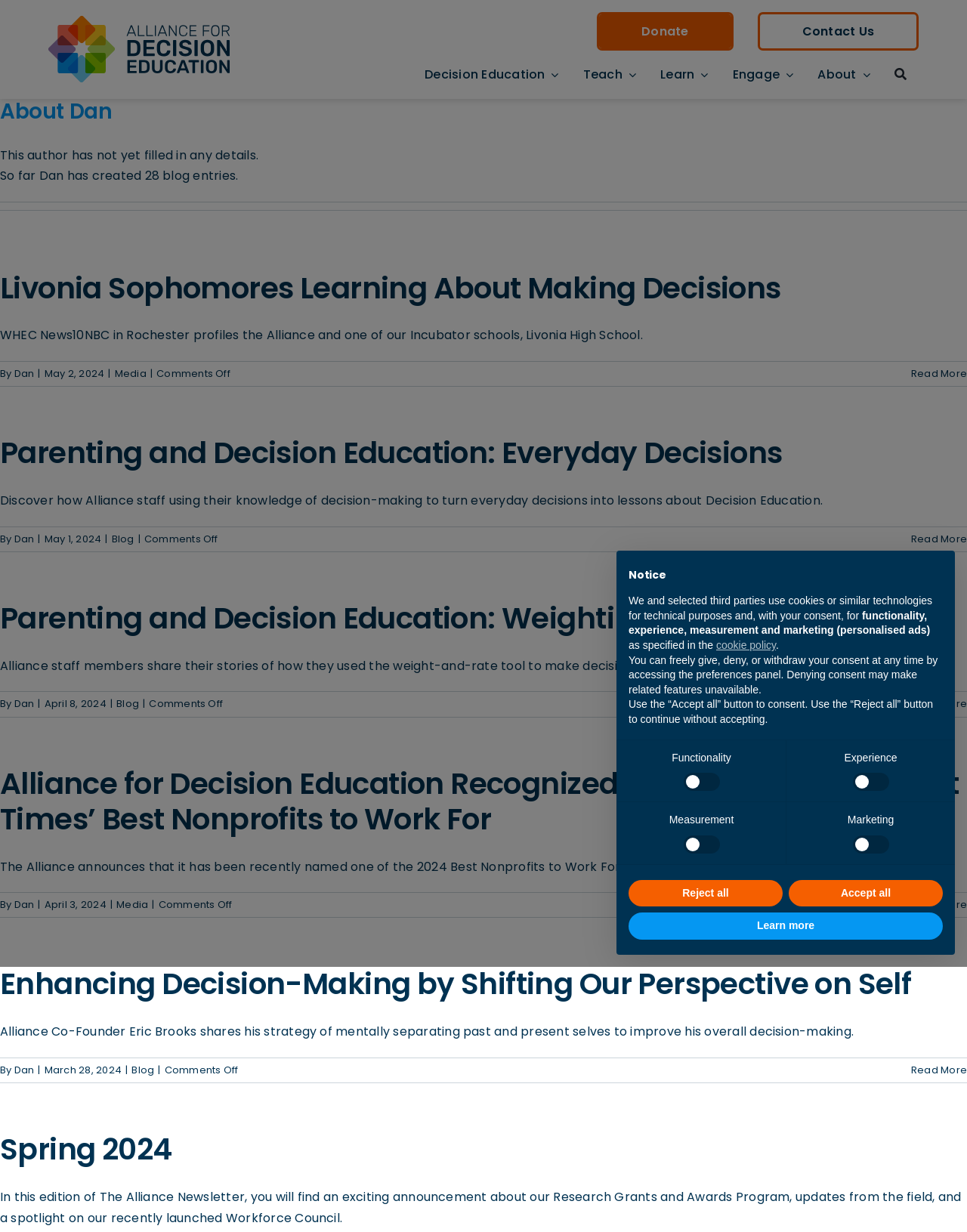Pinpoint the bounding box coordinates of the clickable area needed to execute the instruction: "Read more about 'Livonia Sophomores Learning About Making Decisions'". The coordinates should be specified as four float numbers between 0 and 1, i.e., [left, top, right, bottom].

[0.942, 0.297, 1.0, 0.309]